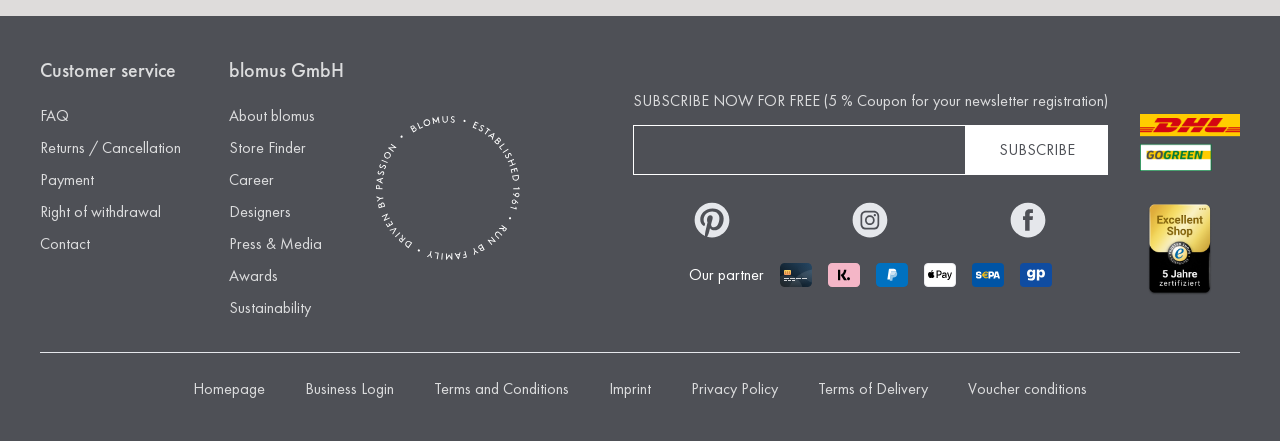Answer the question below in one word or phrase:
How many partner logos are displayed?

6